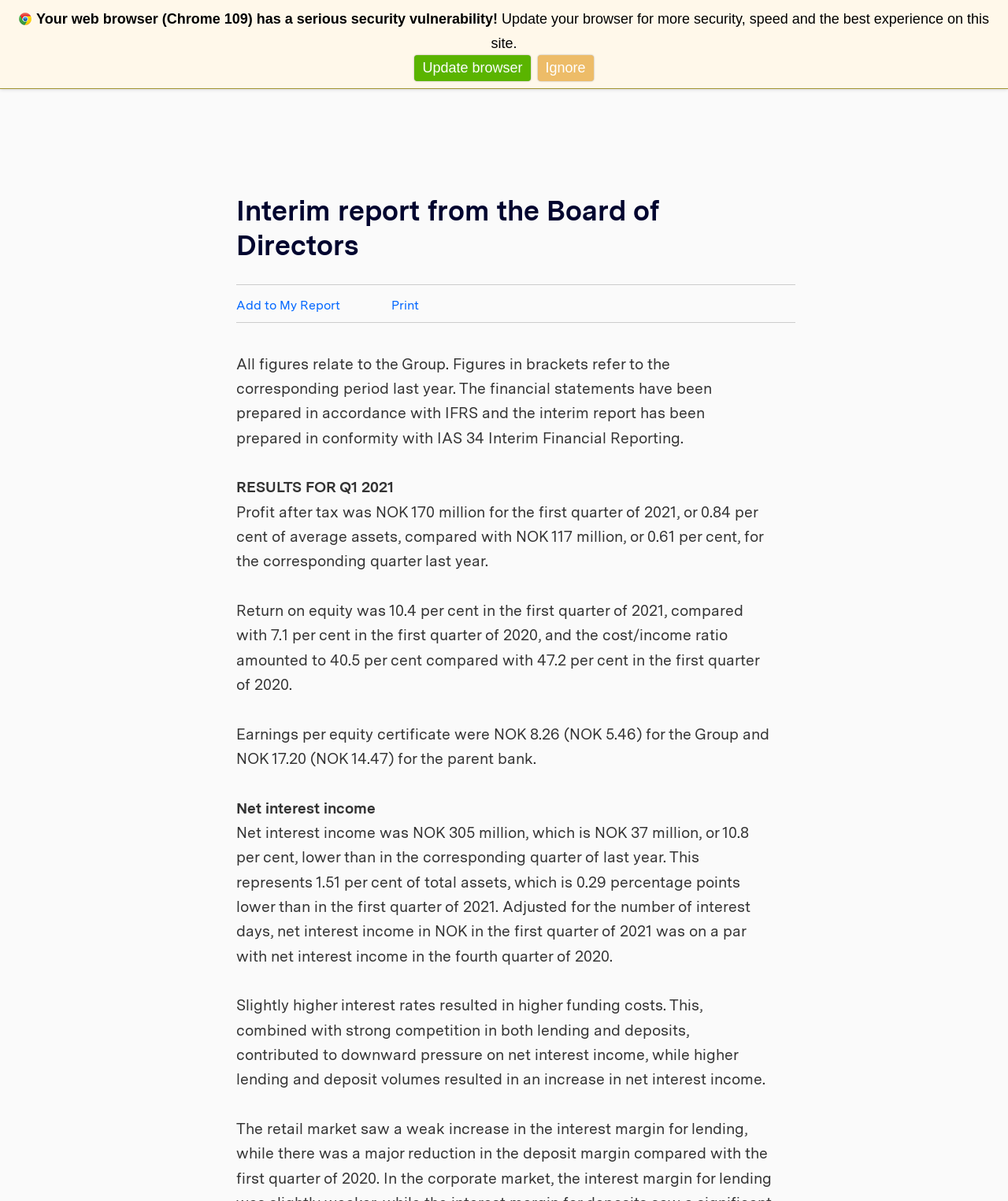Provide the bounding box coordinates for the UI element that is described by this text: "Search". The coordinates should be in the form of four float numbers between 0 and 1: [left, top, right, bottom].

[0.681, 0.017, 0.74, 0.03]